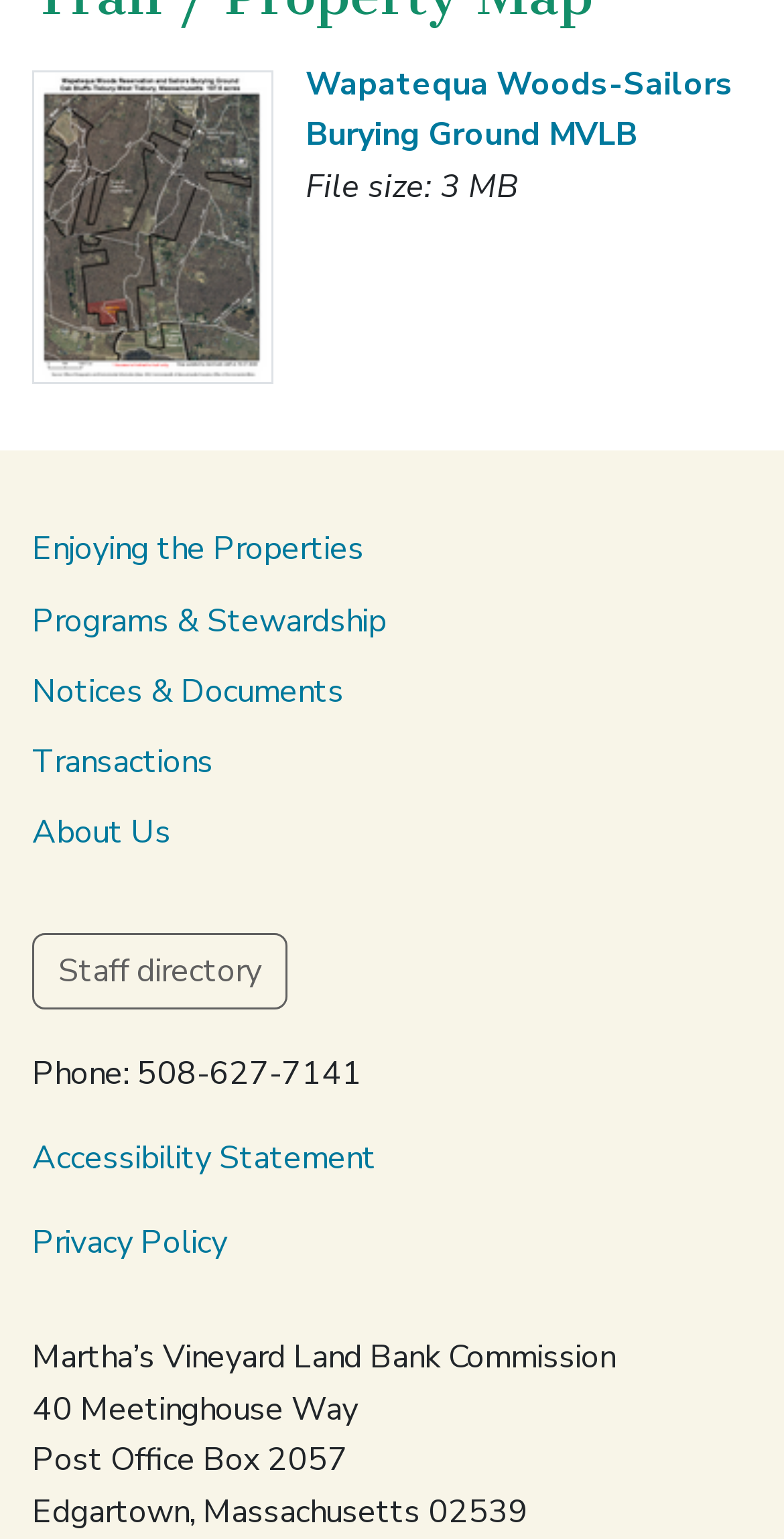What is the address of the organization?
Based on the image, give a concise answer in the form of a single word or short phrase.

40 Meetinghouse Way, Edgartown, Massachusetts 02539